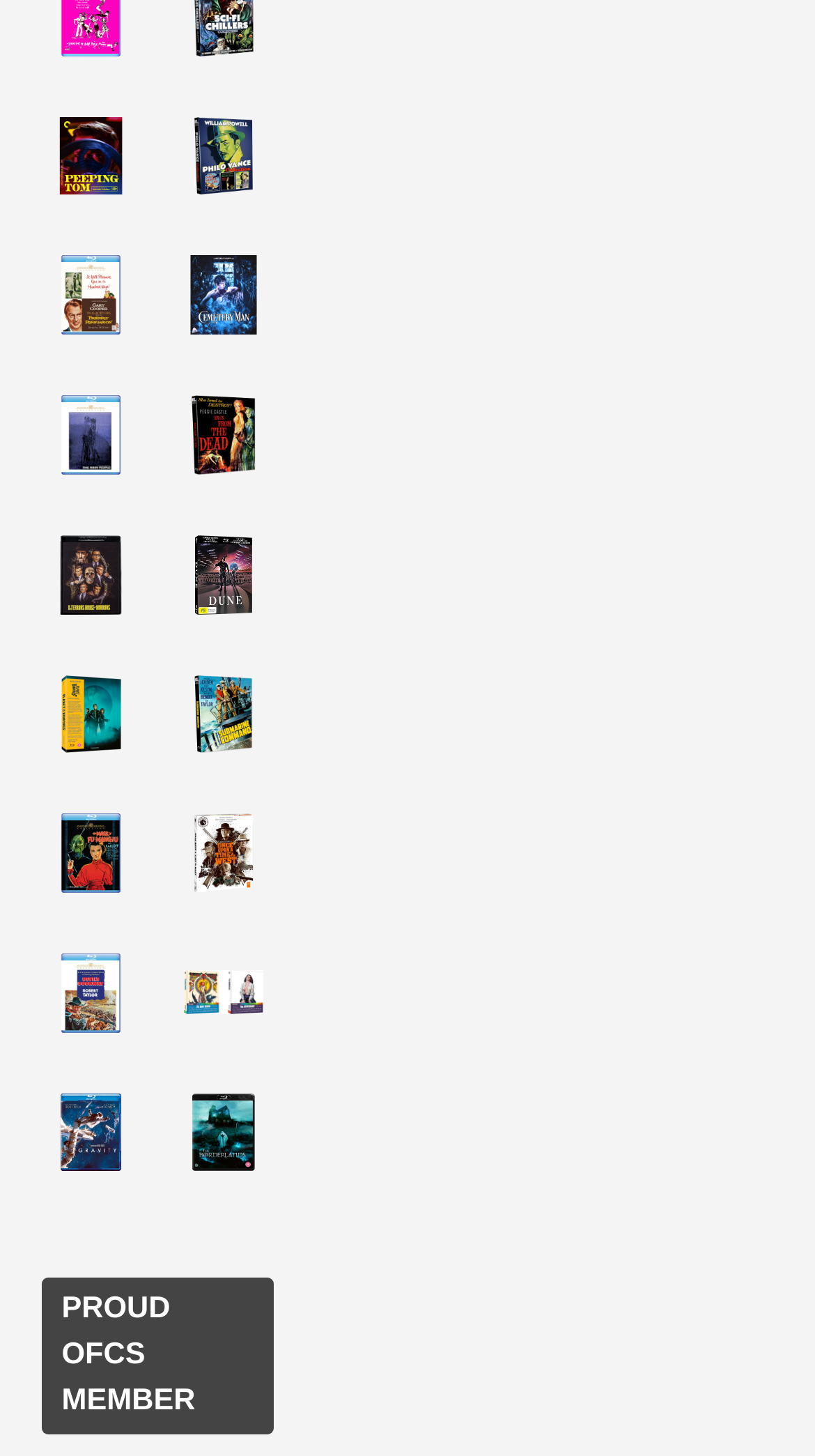Show the bounding box coordinates of the element that should be clicked to complete the task: "Open Friendly Persuasion link".

[0.05, 0.169, 0.172, 0.241]